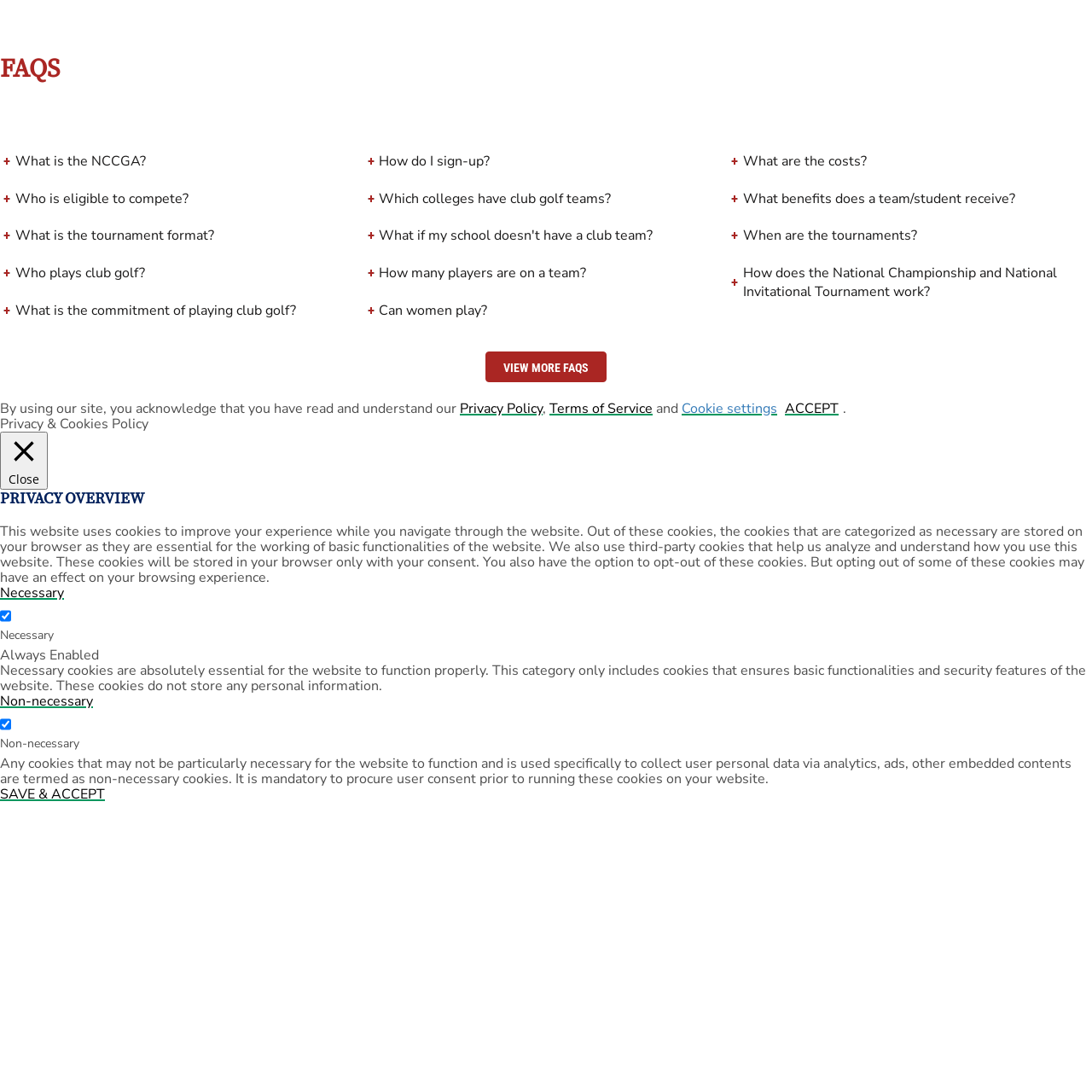Identify the bounding box coordinates for the UI element described as: "Non-necessary".

[0.0, 0.633, 0.085, 0.651]